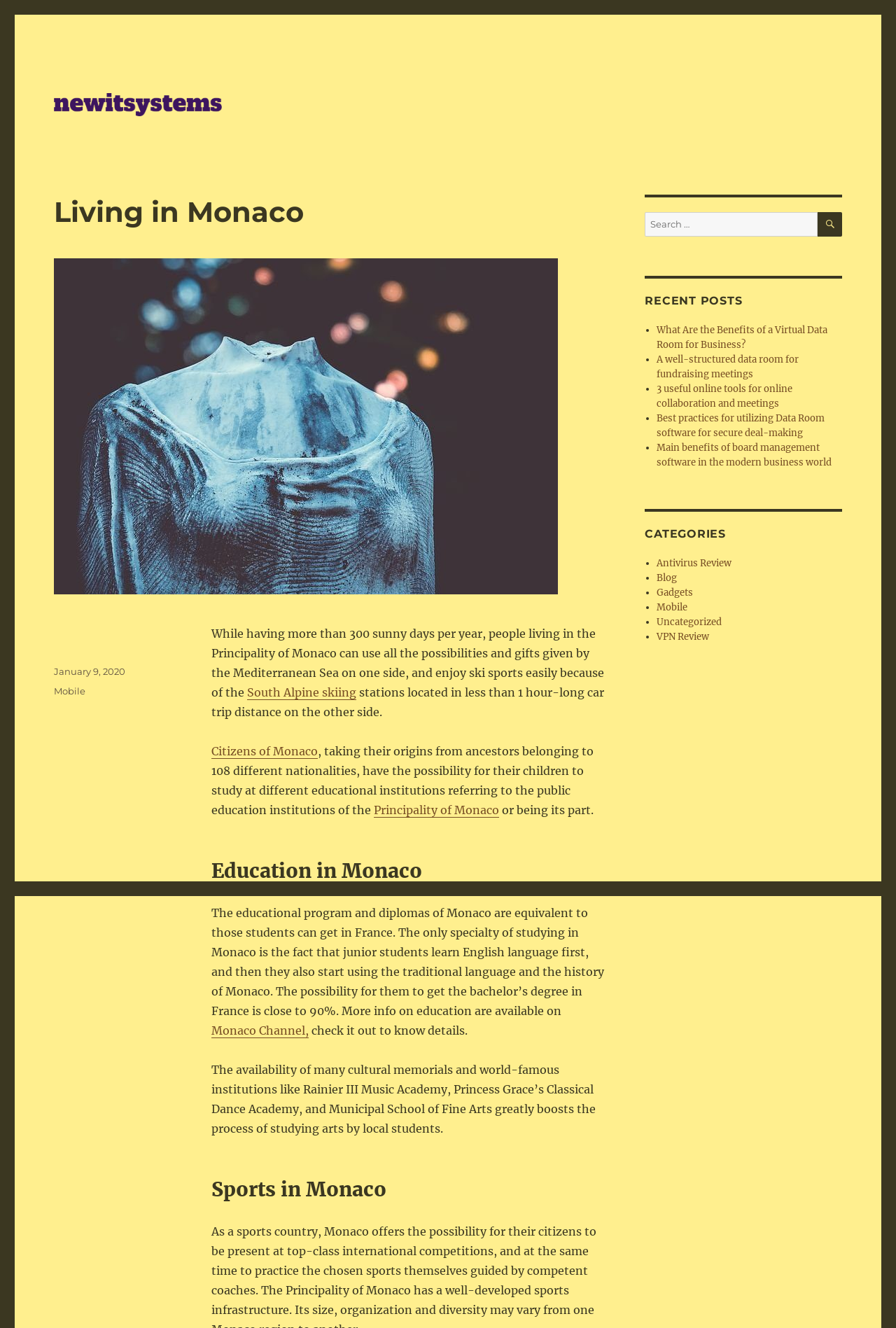Highlight the bounding box coordinates of the element that should be clicked to carry out the following instruction: "Search for something". The coordinates must be given as four float numbers ranging from 0 to 1, i.e., [left, top, right, bottom].

[0.72, 0.16, 0.94, 0.178]